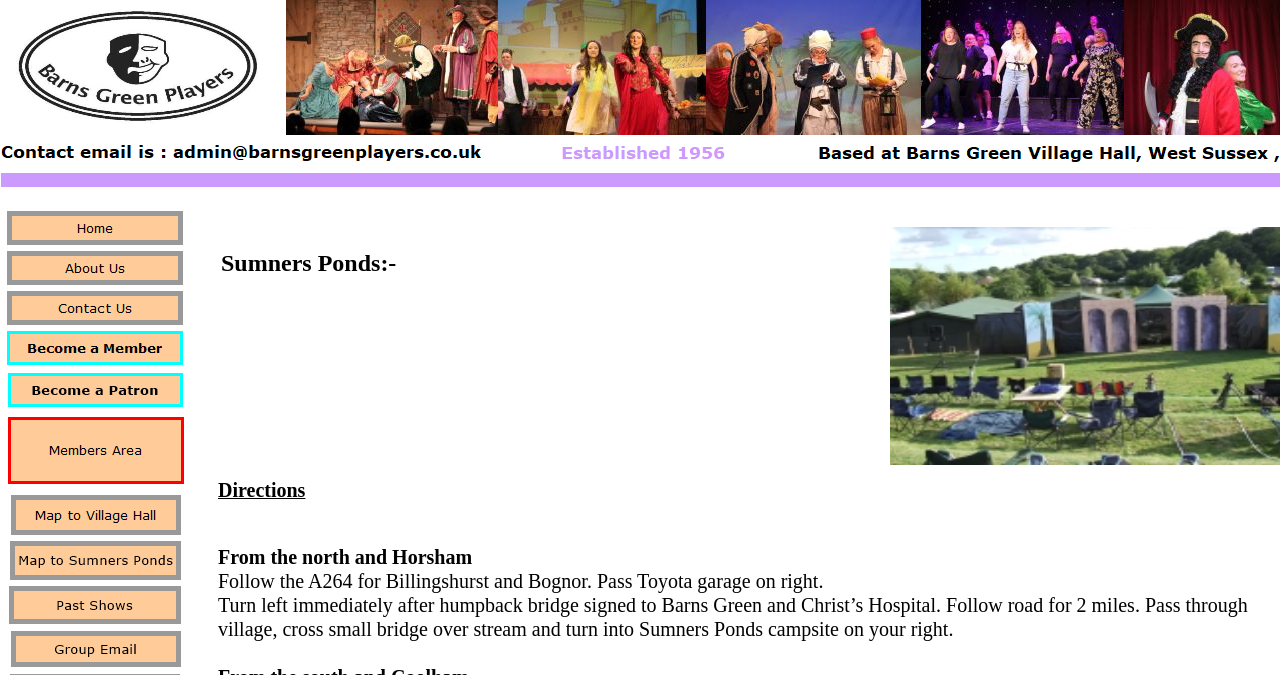Write an elaborate caption that captures the essence of the webpage.

The webpage is about Sumners Ponds, a campsite. At the top, there is a heading "Sumners Ponds:" followed by a series of links to different pages, including "HOME", "Members Email", "About BGP", and others. These links are positioned horizontally across the top of the page, with the "HOME" link at the far left and the "Members Email" link at the far right.

Below the links, there is a section with directions to Sumners Ponds. The directions are divided into three paragraphs, each describing a step in the journey. The text is positioned in the top-left quadrant of the page.

On the left side of the page, there are five images, each representing a different year's show, labeled "Show Pic 2022", "Show Pic 2023", and "Footlights 2023". These images are stacked vertically, taking up the entire left side of the page.

At the bottom of the page, there are more links, including "How to find Sumners Ponds", "How to find the Village Hall", and "BGP Past shows list". These links are positioned horizontally across the bottom of the page.